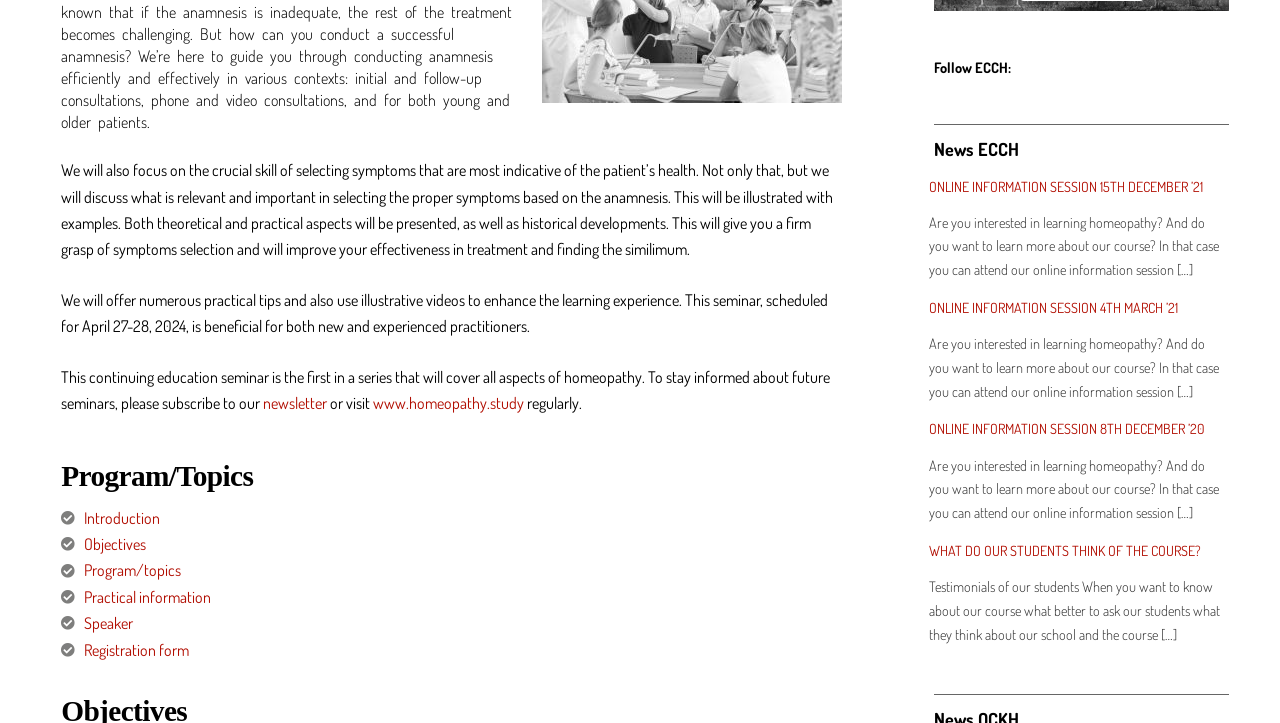Refer to the element description www.homeopathy.study and identify the corresponding bounding box in the screenshot. Format the coordinates as (top-left x, top-left y, bottom-right x, bottom-right y) with values in the range of 0 to 1.

[0.292, 0.543, 0.41, 0.571]